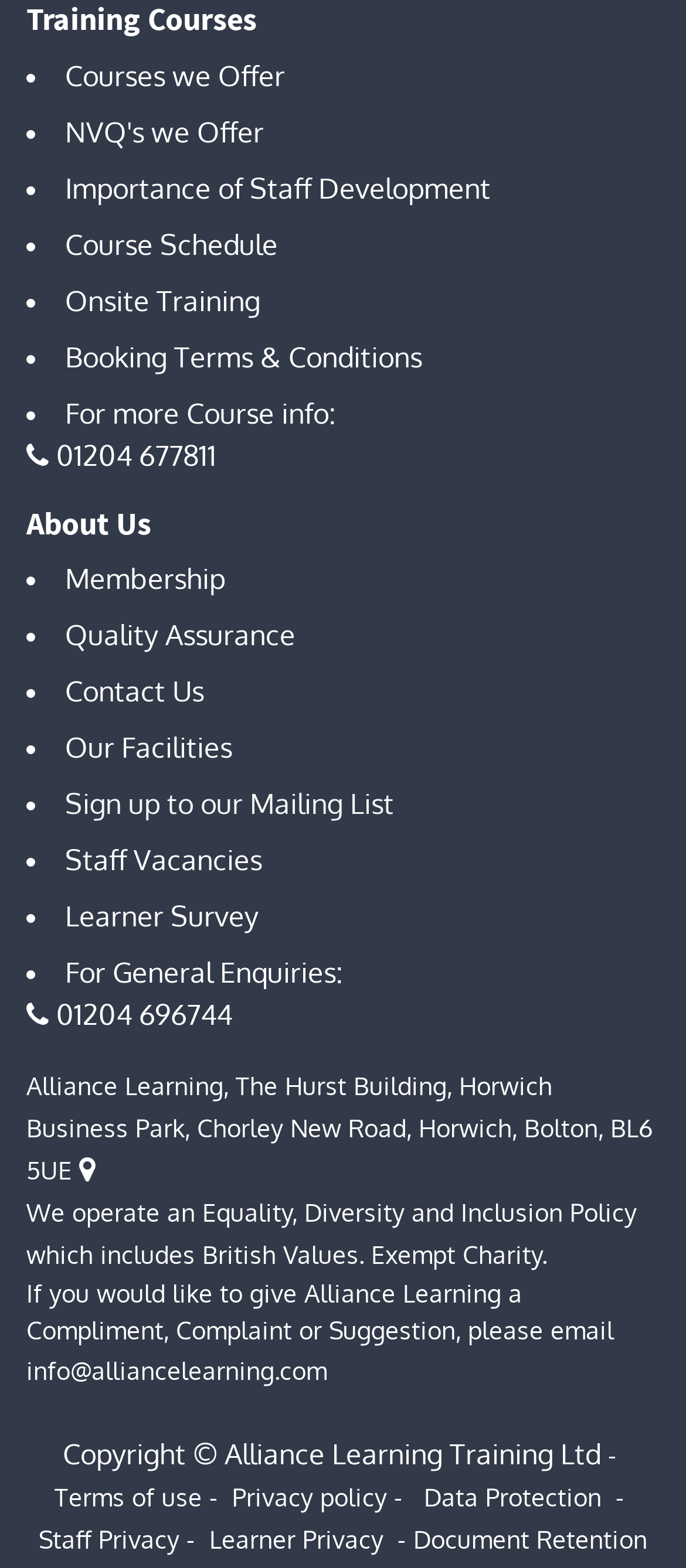Find the bounding box of the UI element described as follows: "Courses we Offer".

[0.095, 0.037, 0.415, 0.059]